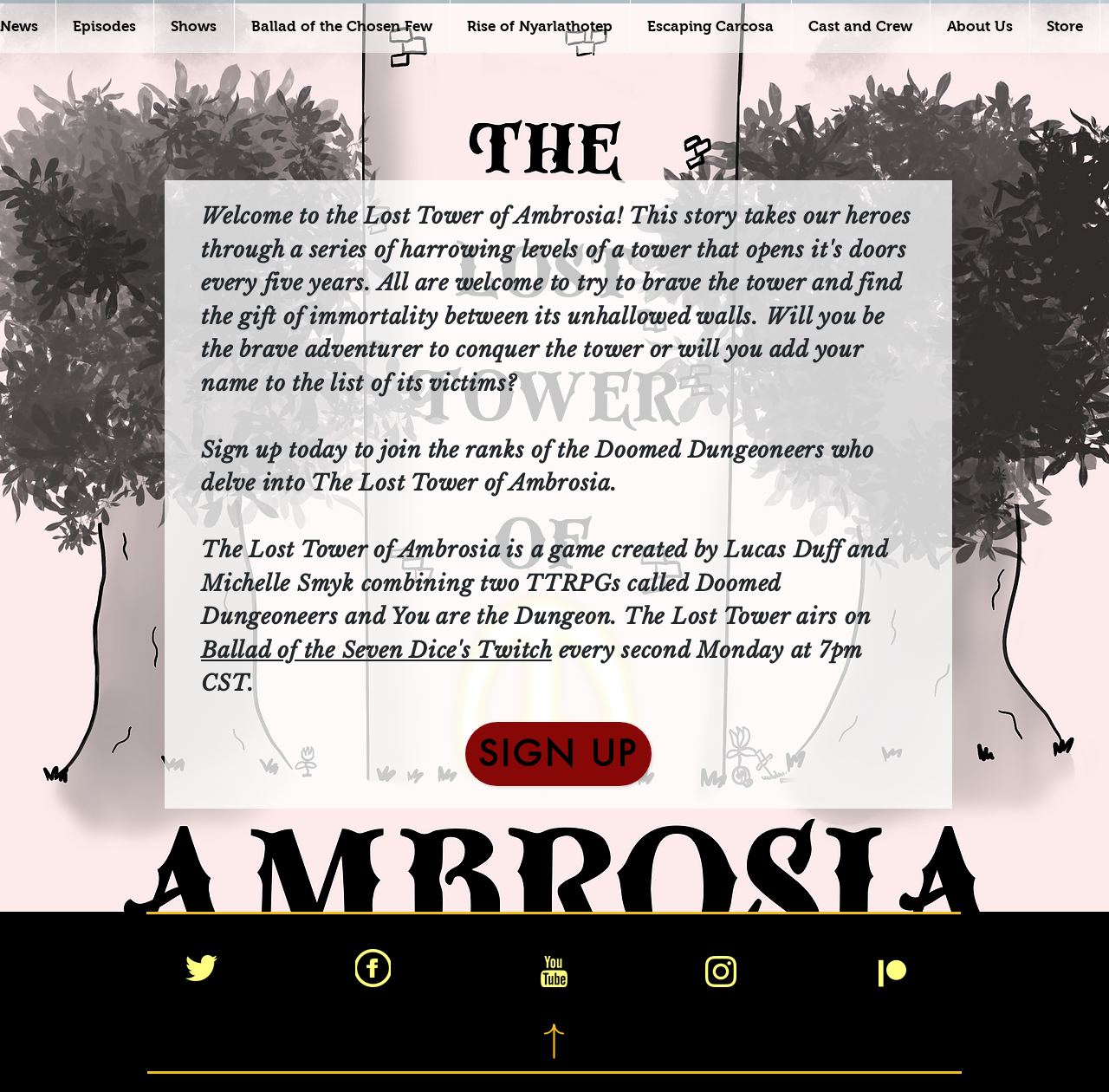What is the name of the game created by Lucas Duff and Michelle Smyk?
Kindly offer a detailed explanation using the data available in the image.

This answer can be obtained by reading the StaticText element with ID 307, which describes the game as 'The Lost Tower of Ambrosia is a game created by Lucas Duff and Michelle Smyk combining two TTRPGs called Doomed Dungeoneers and You are the Dungeon.'